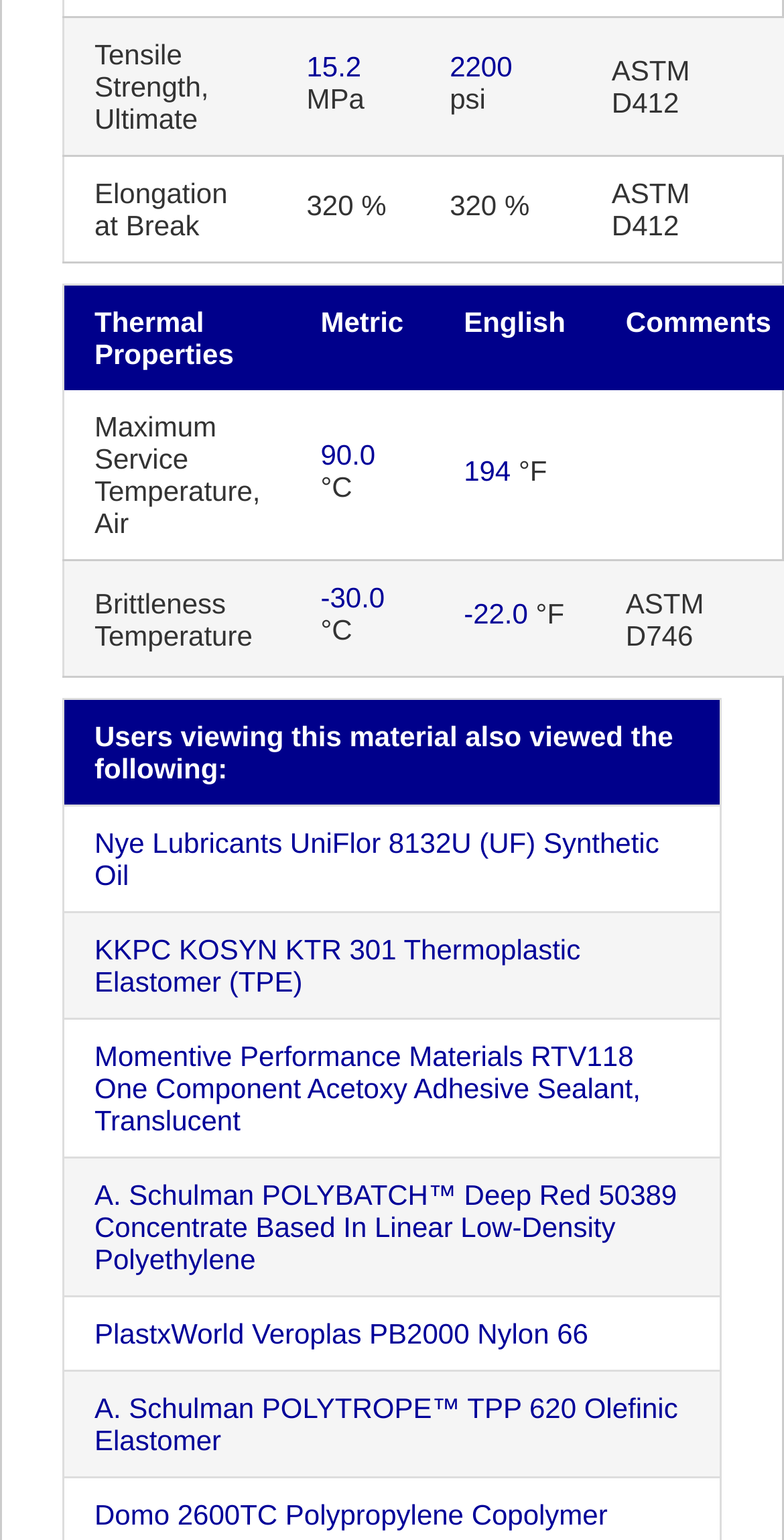Select the bounding box coordinates of the element I need to click to carry out the following instruction: "Click on the link '-30.0'".

[0.409, 0.377, 0.491, 0.398]